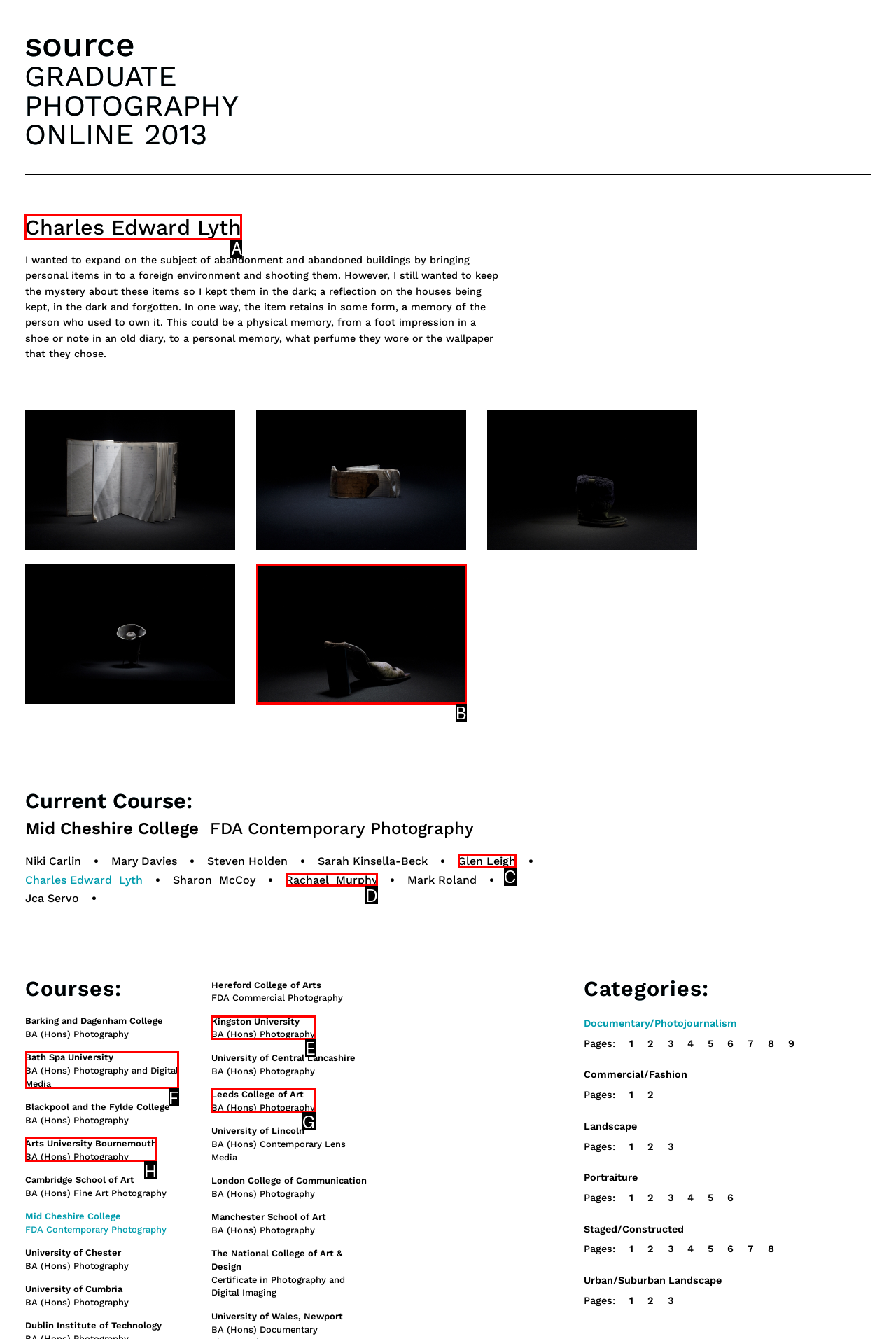Identify the letter of the UI element needed to carry out the task: View Charles Edward Lyth's photography
Reply with the letter of the chosen option.

A